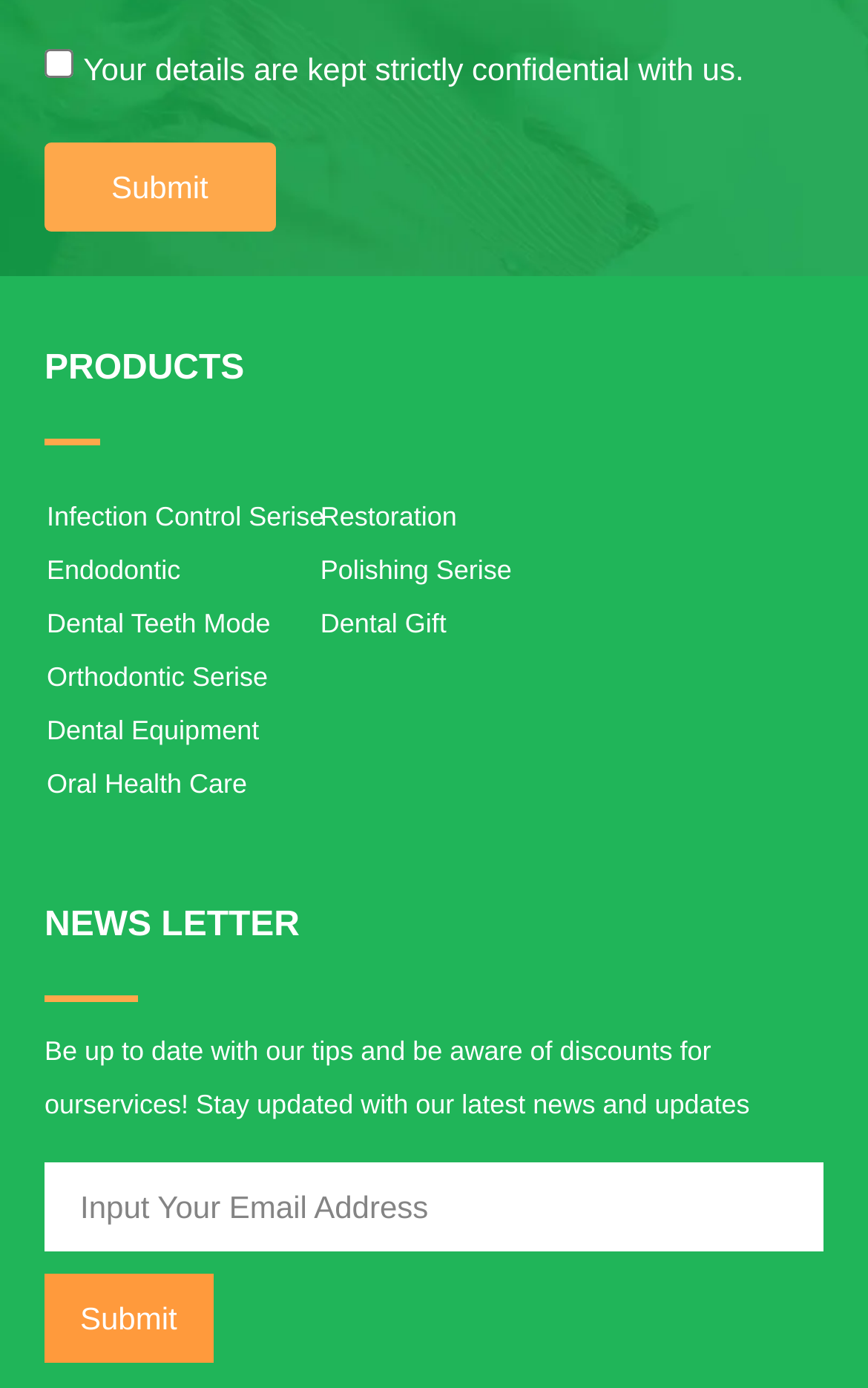Please specify the bounding box coordinates of the area that should be clicked to accomplish the following instruction: "Check the confidentiality checkbox". The coordinates should consist of four float numbers between 0 and 1, i.e., [left, top, right, bottom].

[0.051, 0.035, 0.085, 0.056]